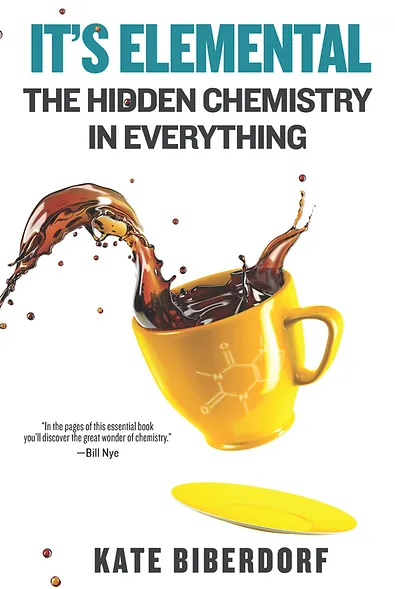What is the main theme of the book?
Using the image as a reference, answer the question in detail.

The caption explains that the book explores the hidden chemistry in everything, and the subtitle invites readers to discover the scientific principles at play in common phenomena, suggesting that the main theme of the book is chemistry in everyday life.